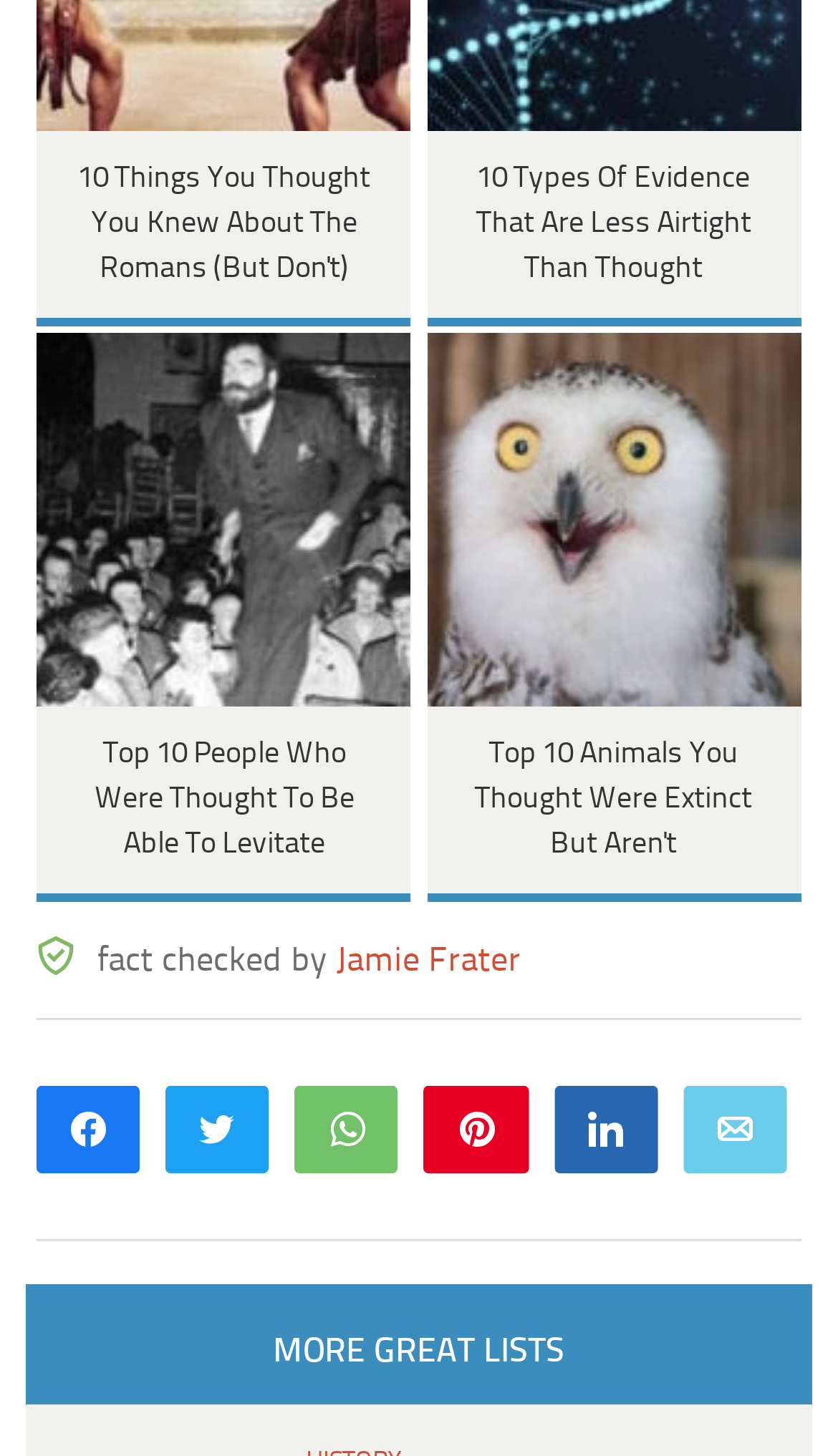What is the purpose of the icons at the bottom? Examine the screenshot and reply using just one word or a brief phrase.

Sharing options